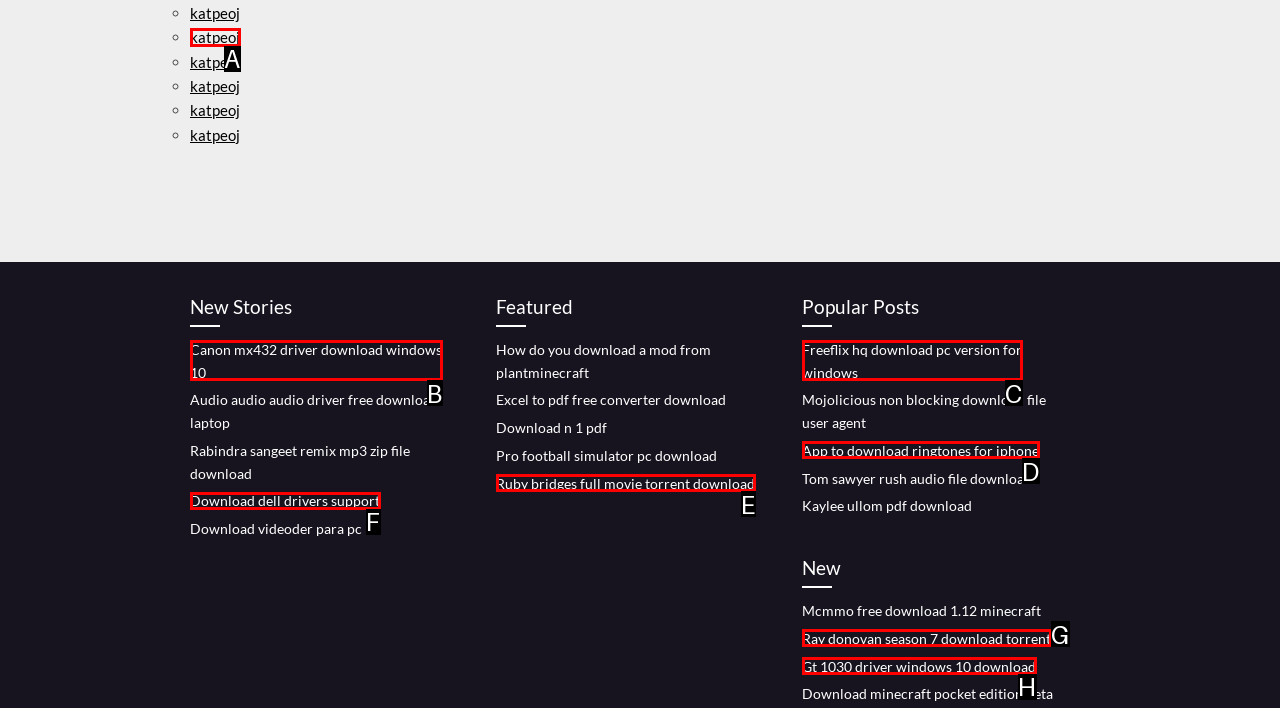Which HTML element matches the description: katpeoj?
Reply with the letter of the correct choice.

A